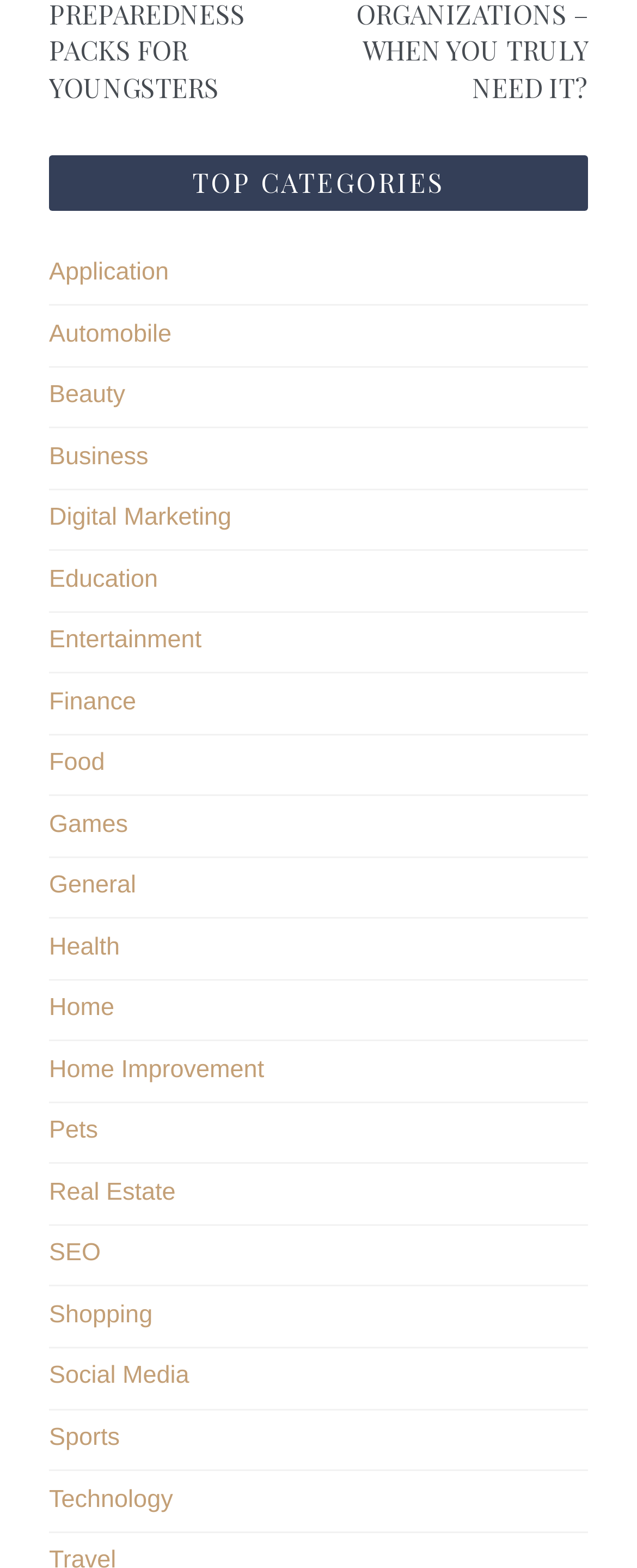How many categories are listed?
Refer to the image and provide a thorough answer to the question.

There are 20 categories listed on the webpage, which are all link elements located under the 'TOP CATEGORIES' heading. These categories include 'Application', 'Automobile', 'Beauty', and so on, up to 'Technology'.